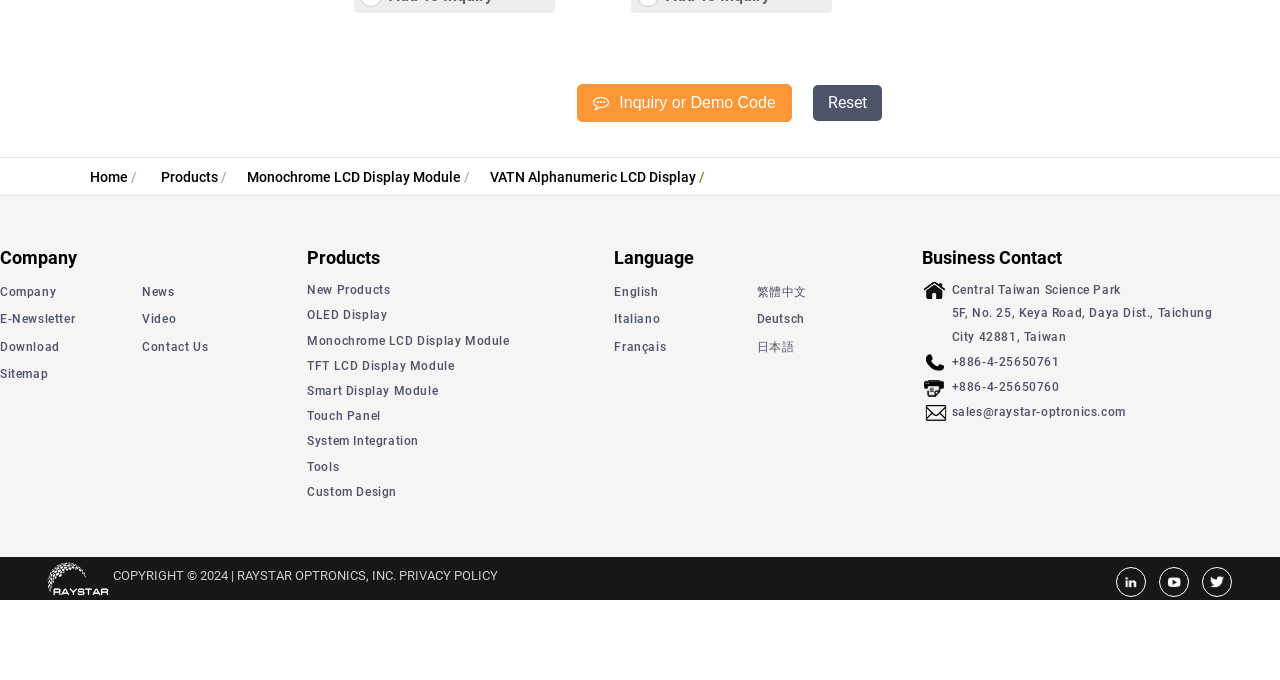Observe the image and answer the following question in detail: What is the address of the company?

The company address is found in the Business Contact section, which provides the full address of the company.